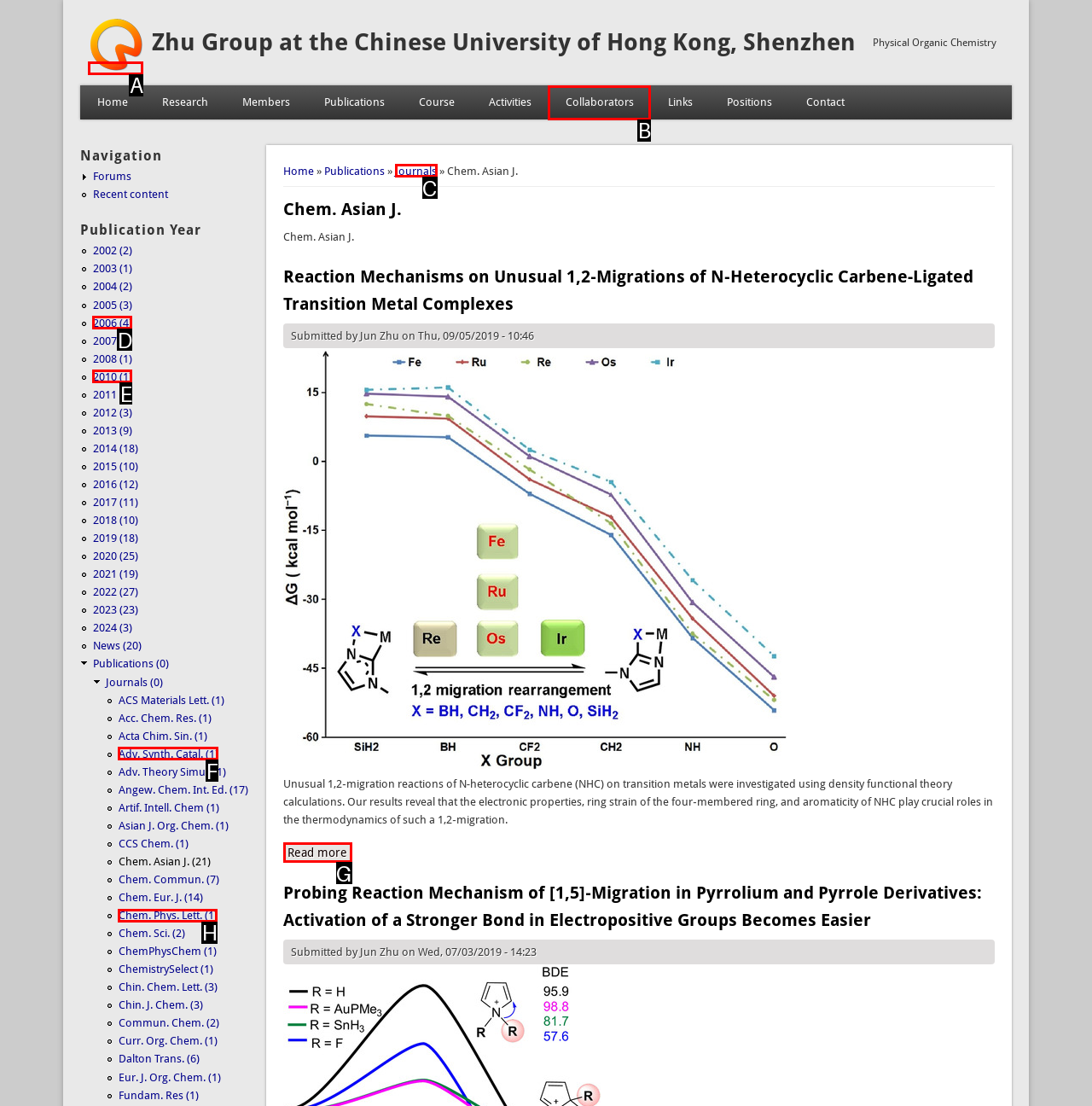Tell me which one HTML element I should click to complete this task: Read more about 'Reaction Mechanisms on Unusual 1,2‐Migrations of N‐Heterocyclic Carbene‐Ligated Transition Metal Complexes' Answer with the option's letter from the given choices directly.

G